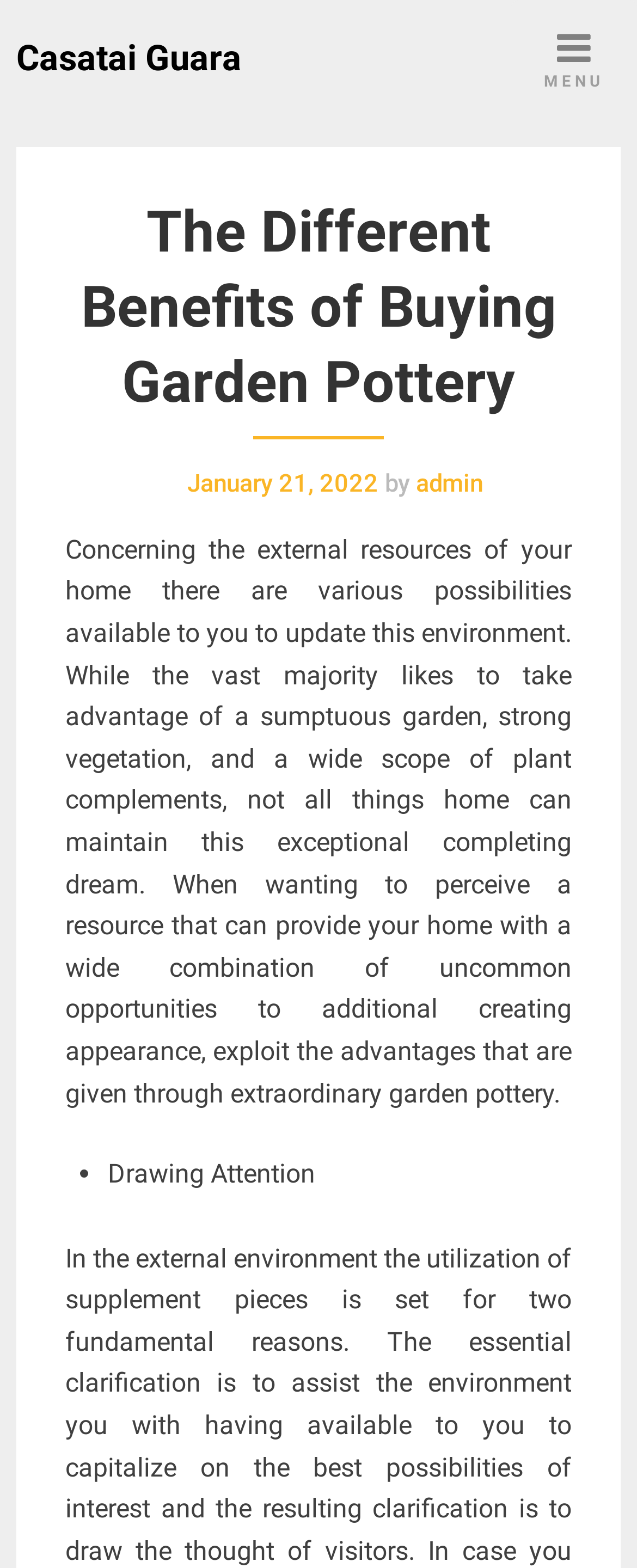Provide the bounding box coordinates of the HTML element described by the text: "January 21, 2022".

[0.294, 0.299, 0.594, 0.318]